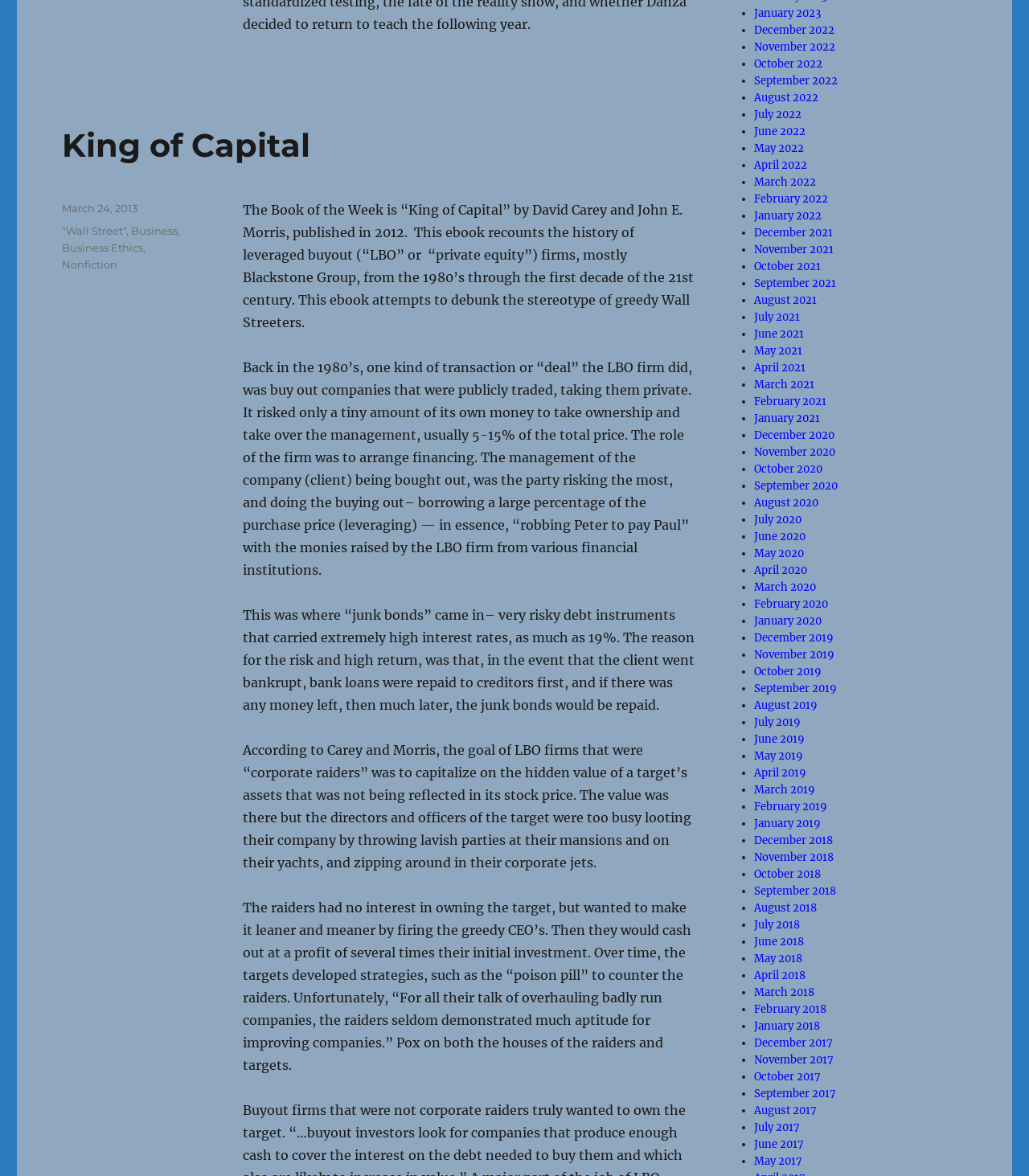Identify the bounding box coordinates for the region of the element that should be clicked to carry out the instruction: "View the post details". The bounding box coordinates should be four float numbers between 0 and 1, i.e., [left, top, right, bottom].

[0.06, 0.172, 0.134, 0.183]